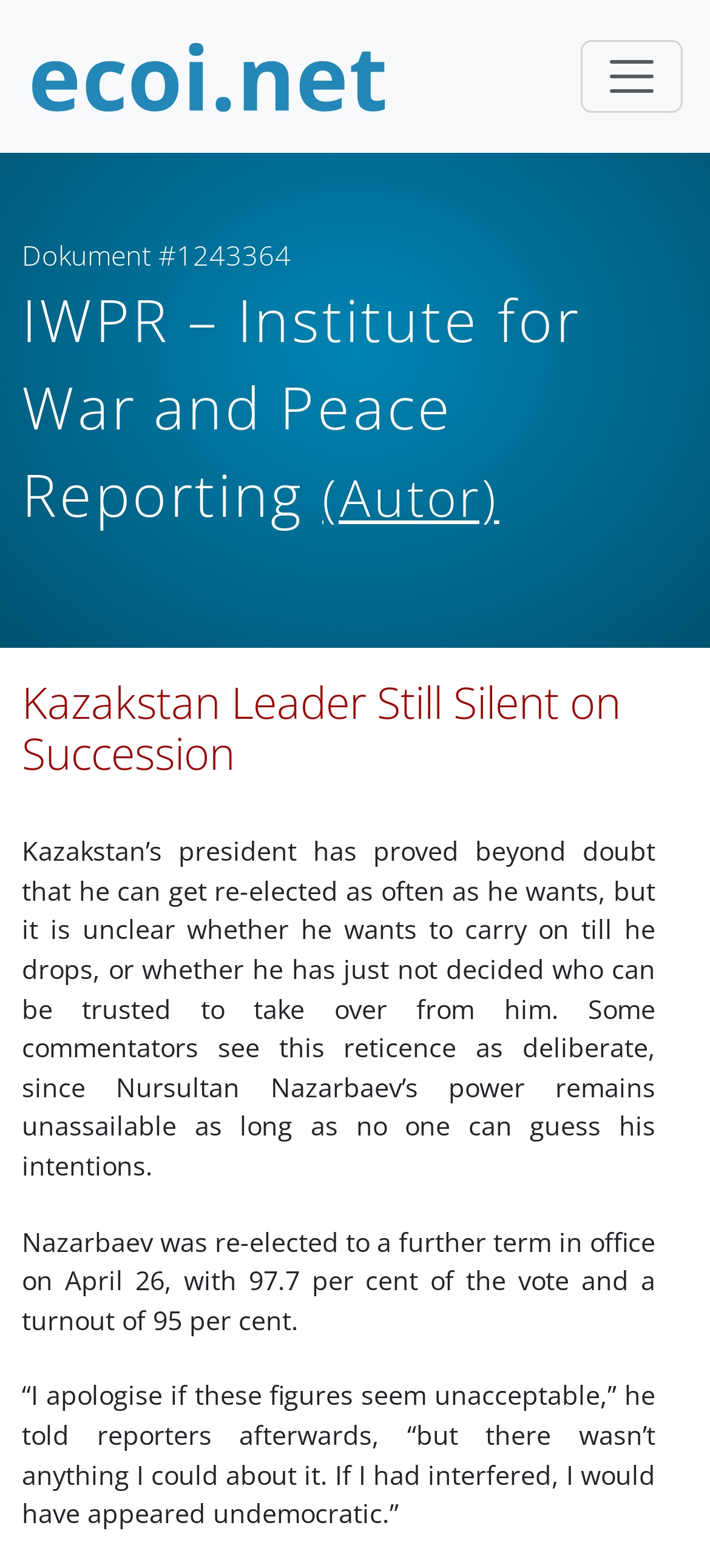What percentage of the vote did Nazarbaev win in the election?
Please use the image to provide a one-word or short phrase answer.

97.7 per cent